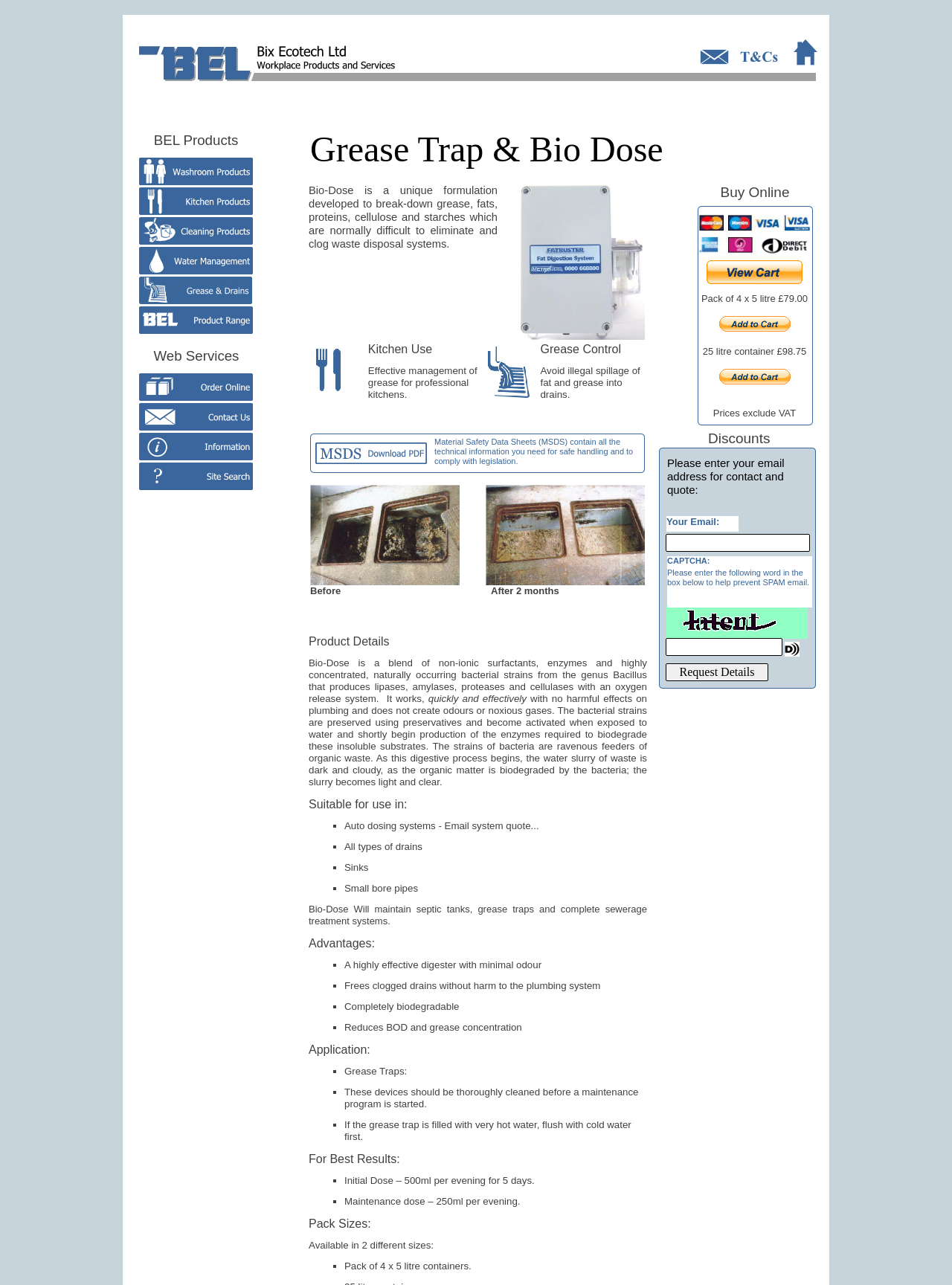Please study the image and answer the question comprehensively:
What is the product name described on this webpage?

The product name is mentioned in the StaticText element with ID 128, which says 'Grease Trap & Bio Dose'. It is also mentioned in several other StaticText elements throughout the webpage, such as element 130, which says 'Bio-'.